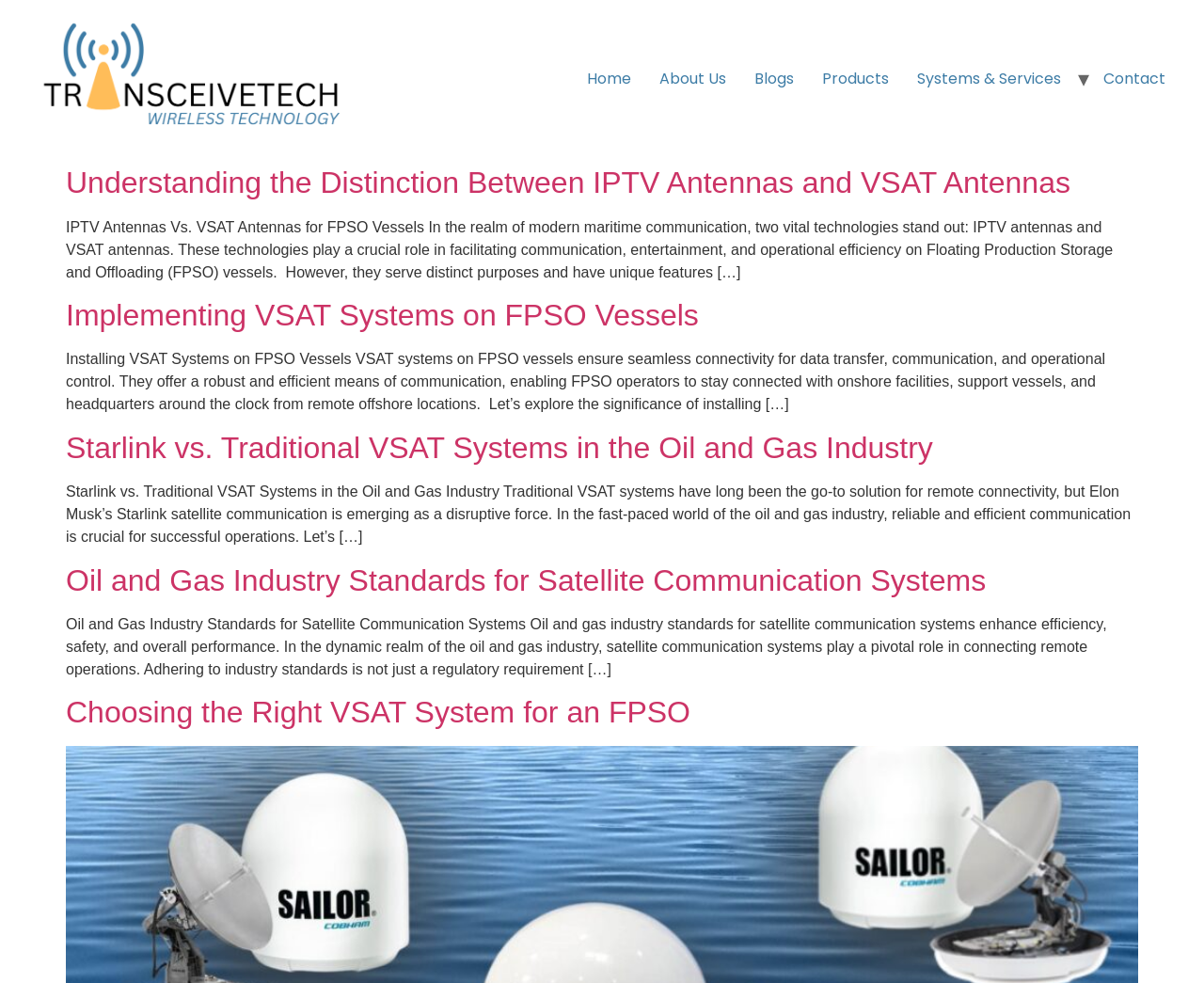How many articles are on this webpage?
Give a one-word or short-phrase answer derived from the screenshot.

4